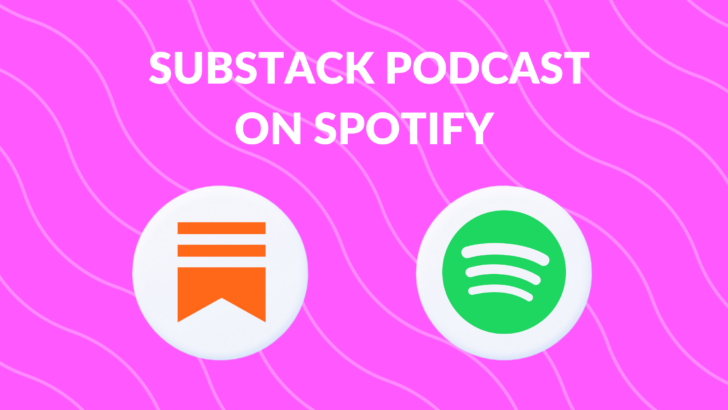Examine the image carefully and respond to the question with a detailed answer: 
What is the shape of the Substack icon?

The Substack icon is circular in shape, with a bookmark design in orange, which is easily recognizable and stands out against the pink background.